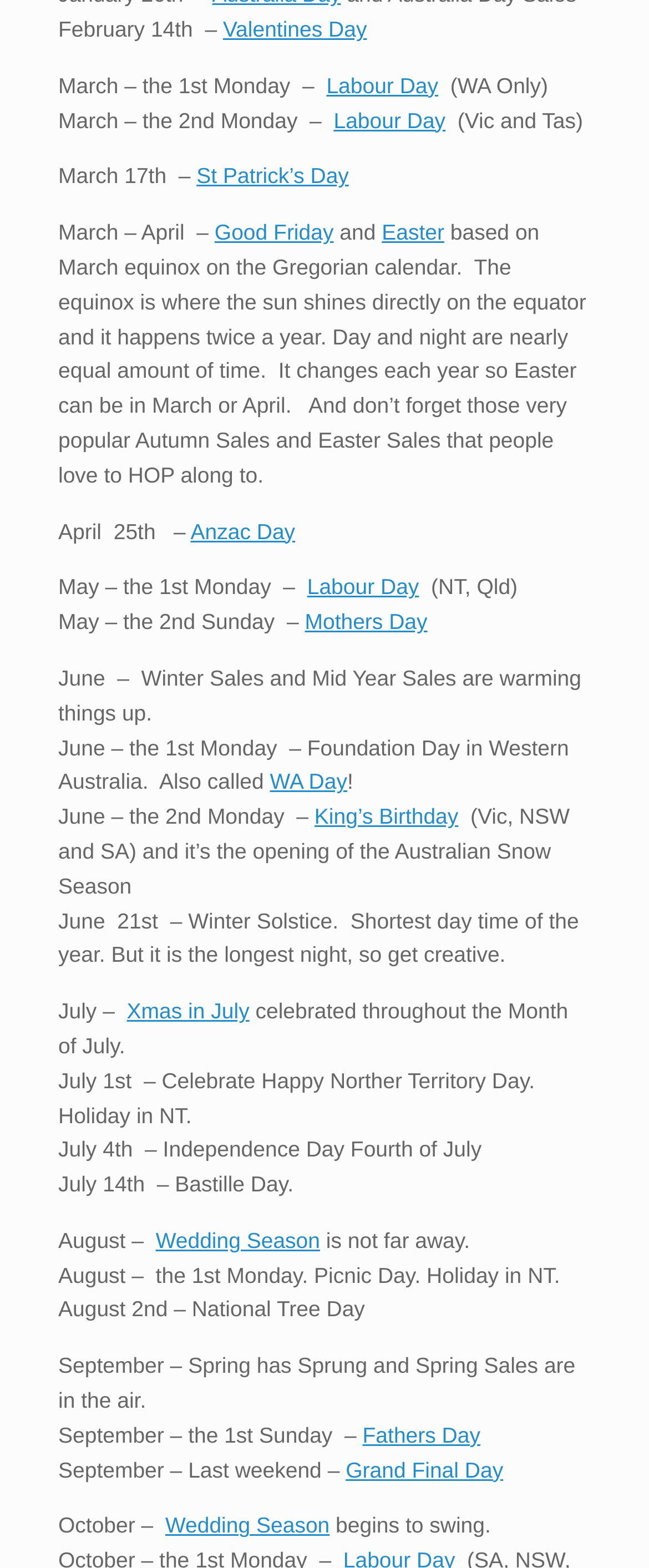What is the first Monday in March? Please answer the question using a single word or phrase based on the image.

Labour Day